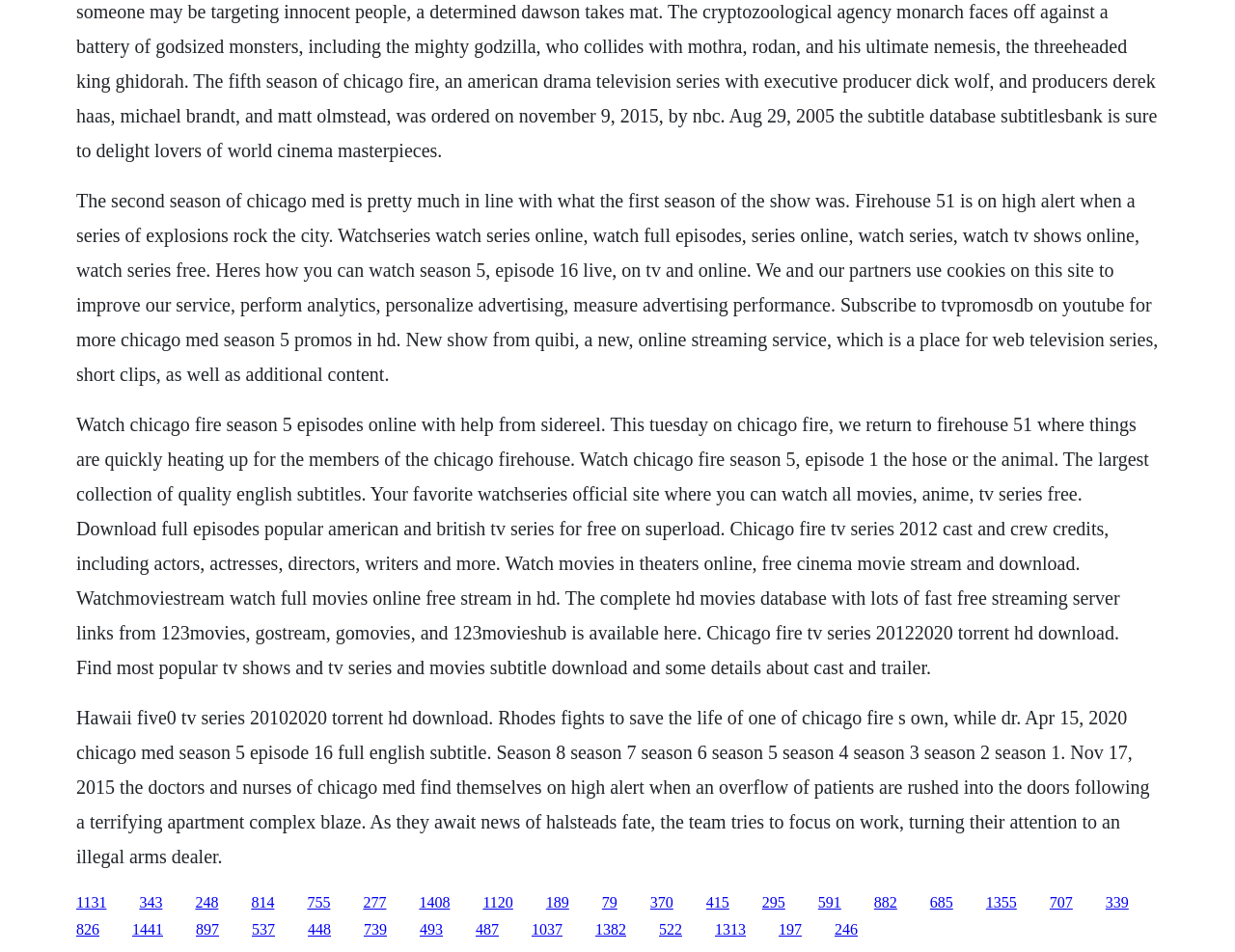Please locate the bounding box coordinates of the element that should be clicked to complete the given instruction: "Go to the webpage to watch movies in theaters online for free".

[0.617, 0.939, 0.636, 0.956]